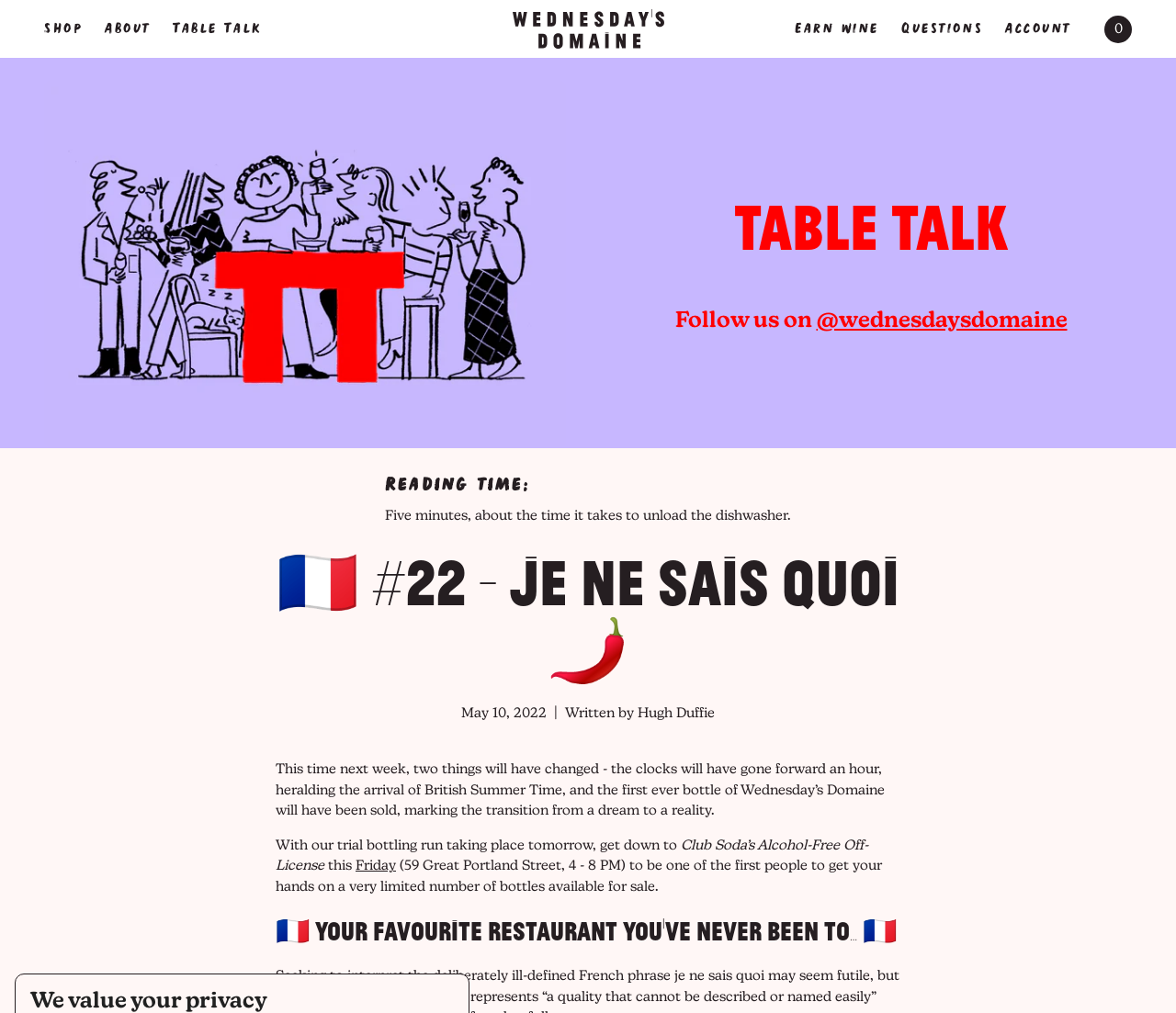Generate a detailed explanation of the webpage's features and information.

The webpage appears to be a blog or article page from a wine-related website. At the top, there is a navigation menu with links to "Shop", "About", "Table Talk", and other sections. Below the navigation menu, there is a prominent heading "Wednesday's Domaine" with an accompanying image.

The main content of the page is divided into sections. The first section has a heading "TABLE TALK" and features a subheading "Follow us on @wednesdaysdomaine" with a link to the social media handle. Below this, there is a paragraph of text that mentions the reading time, which is five minutes, and a humorous comparison to unloading the dishwasher.

The next section has a heading "🇫🇷 #22 - Je Ne Sais Quoi 🌶️" with a timestamp "May 10, 2022" and the author's name "Hugh Duffie". The main article text begins here, discussing the upcoming launch of Wednesday's Domaine and the significance of the first bottle being sold. The text continues to describe an event at Club Soda's Alcohol-Free Off-License on Friday, where a limited number of bottles will be available for sale.

Finally, there is a heading "🇫🇷 Your Favourite Restaurant You’ve Never Been To… 🇫🇷" at the bottom of the page, which may be a teaser or introduction to another article or section.